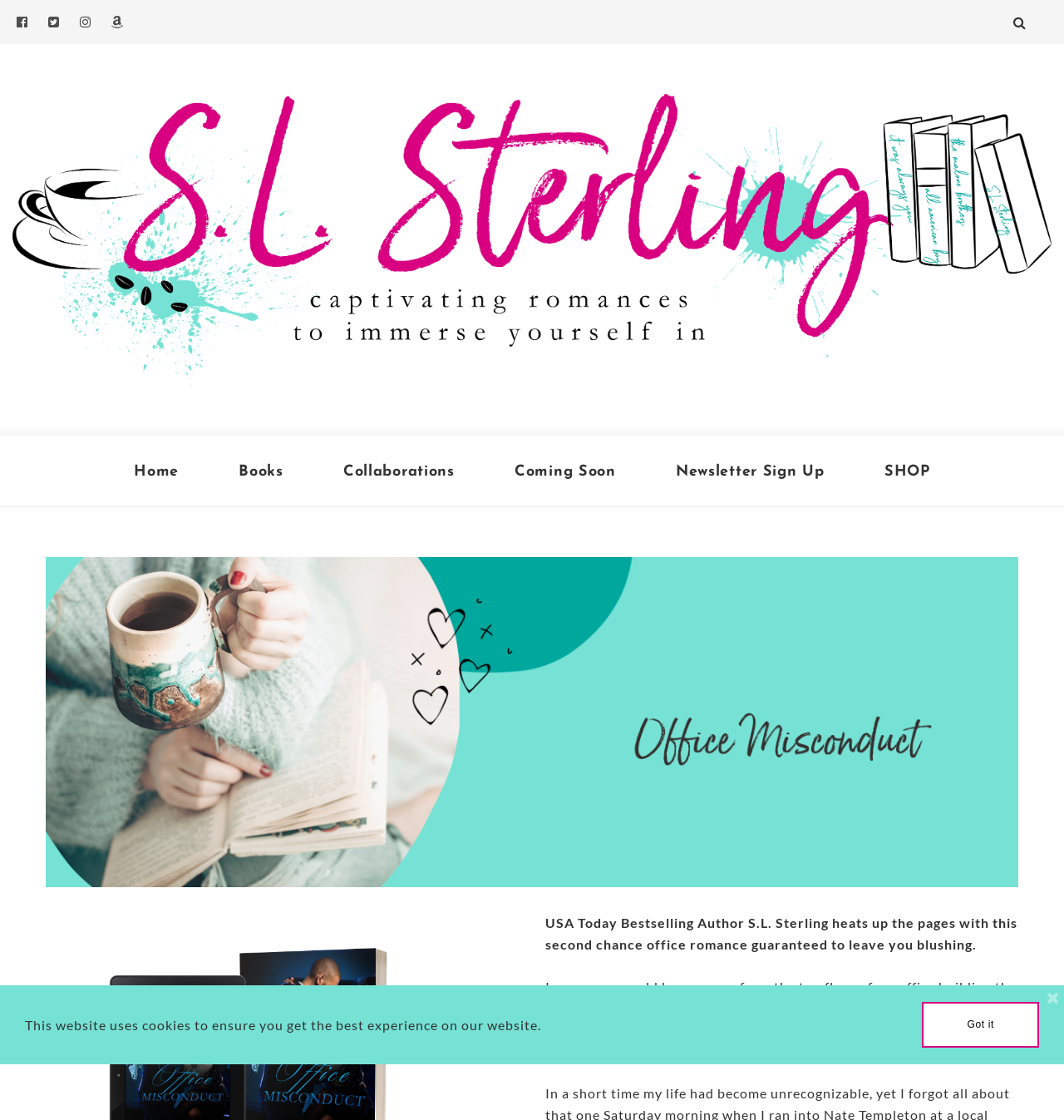Please identify the bounding box coordinates for the region that you need to click to follow this instruction: "Type your name".

None